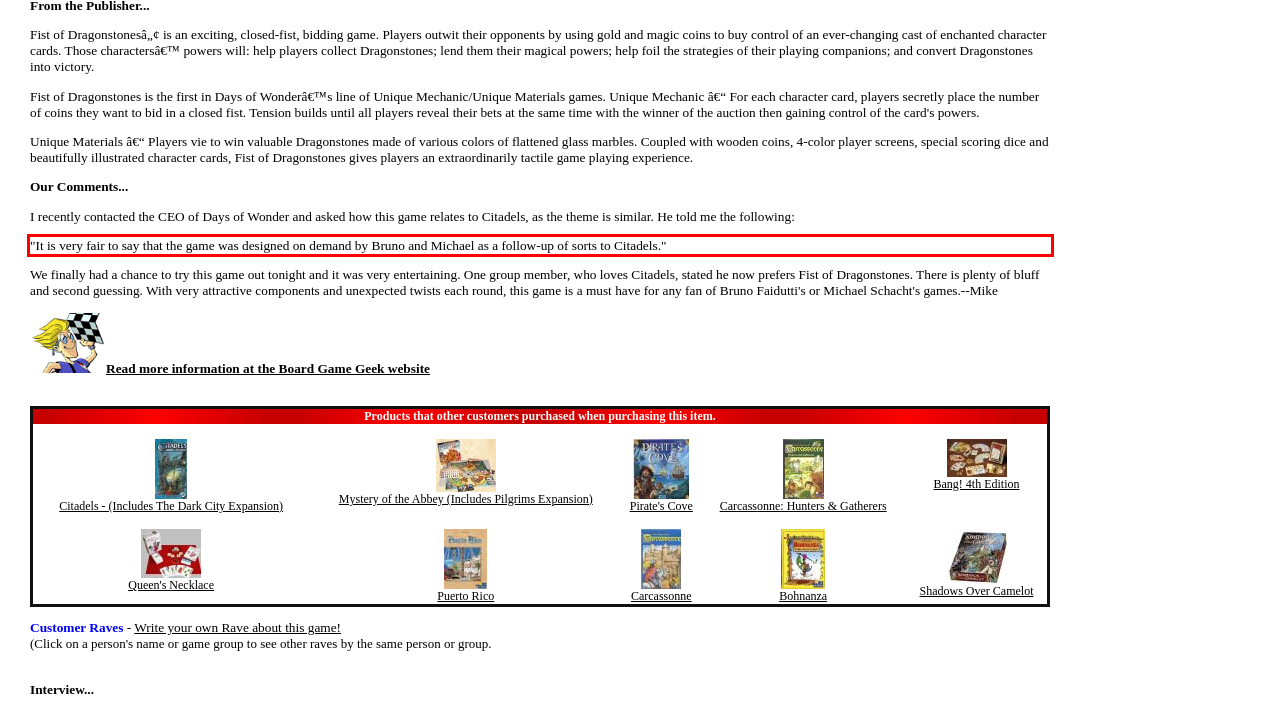Analyze the screenshot of the webpage that features a red bounding box and recognize the text content enclosed within this red bounding box.

"It is very fair to say that the game was designed on demand by Bruno and Michael as a follow-up of sorts to Citadels."